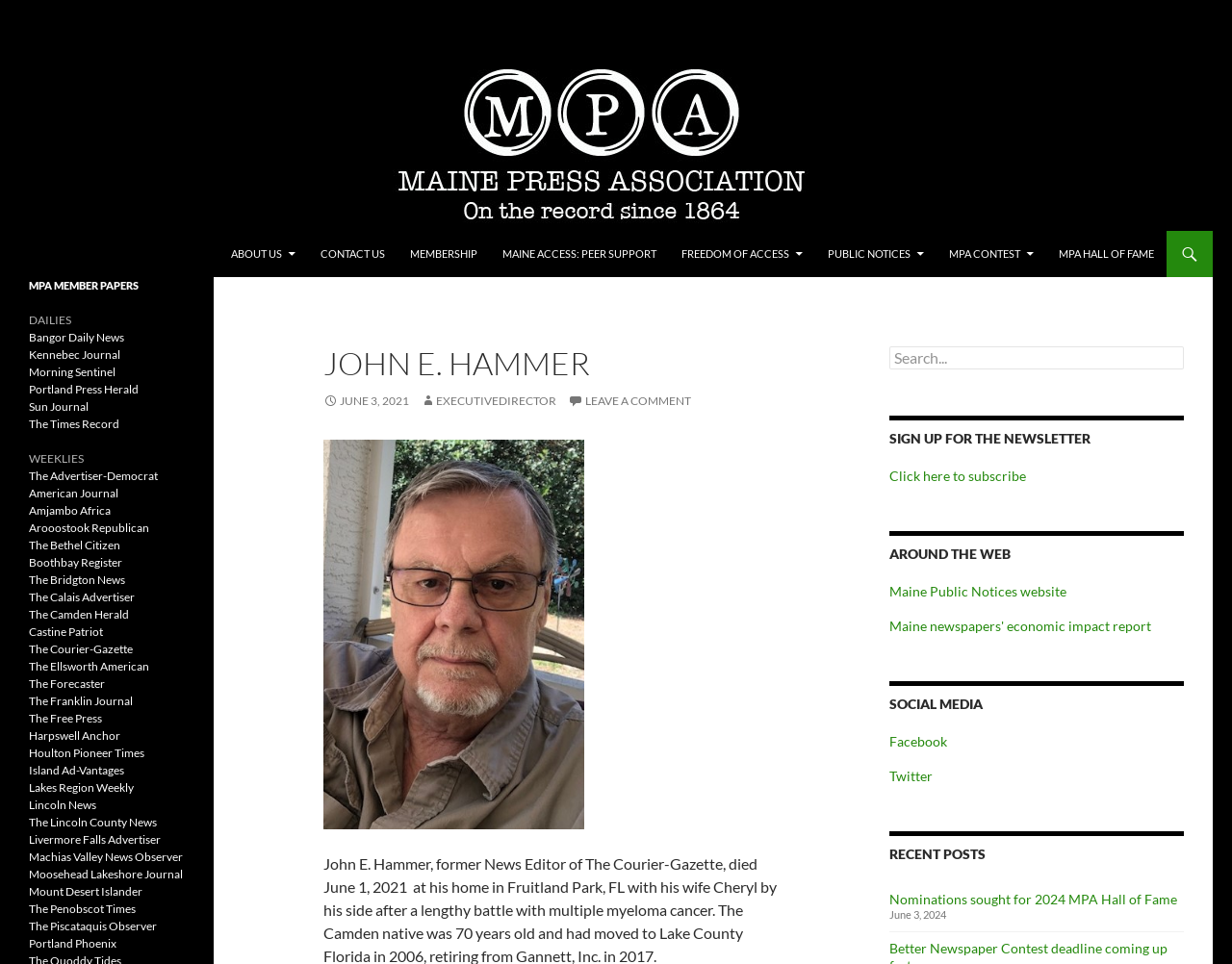Please identify the bounding box coordinates of the area that needs to be clicked to follow this instruction: "Search for something".

[0.722, 0.359, 0.961, 0.383]